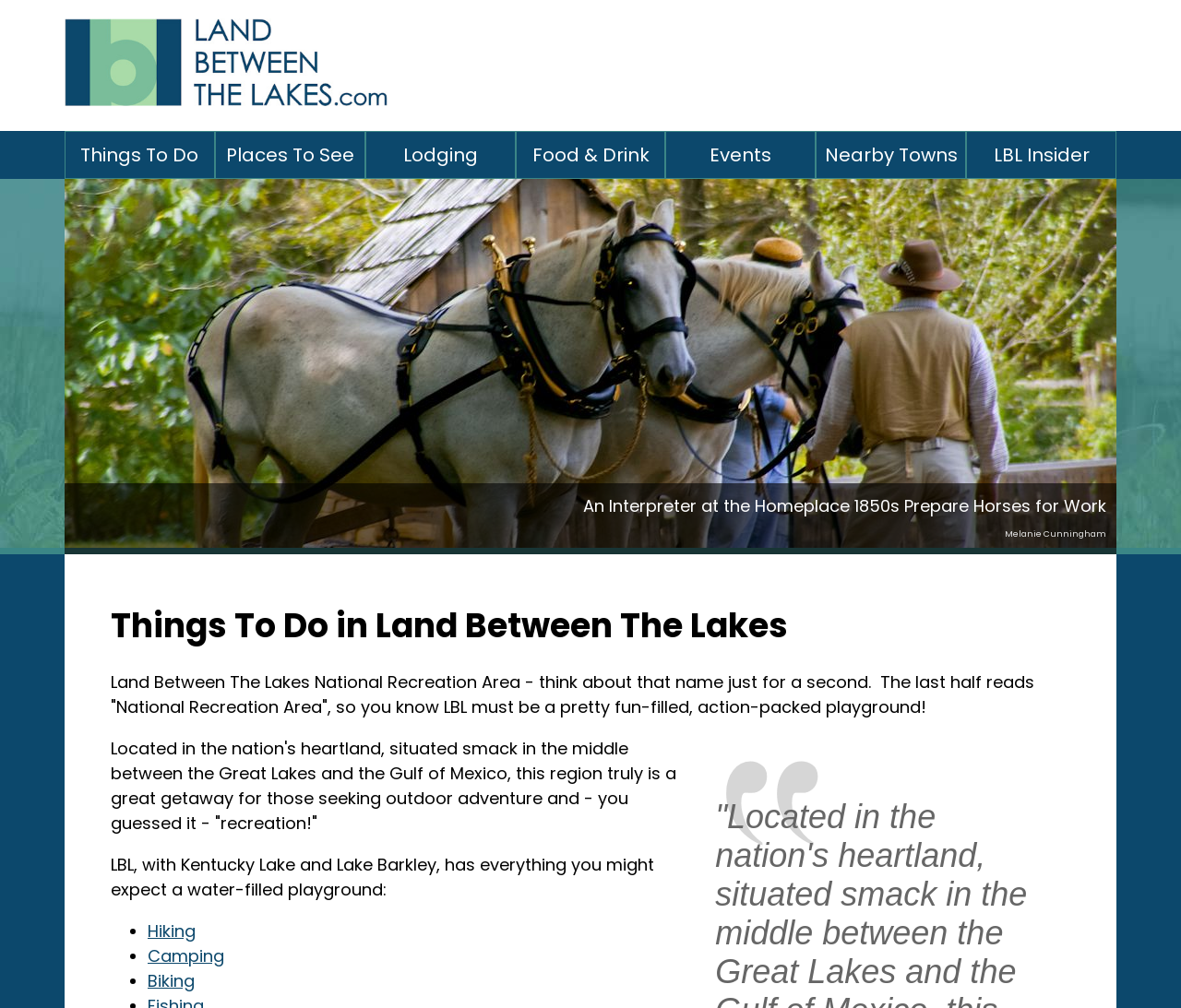Could you please study the image and provide a detailed answer to the question:
What is the name of the national recreation area?

The answer can be found in the heading 'Things To Do in Land Between The Lakes' and the link 'Land Between The Lakes' at the top of the webpage, which suggests that the webpage is about Land Between The Lakes National Recreation Area.